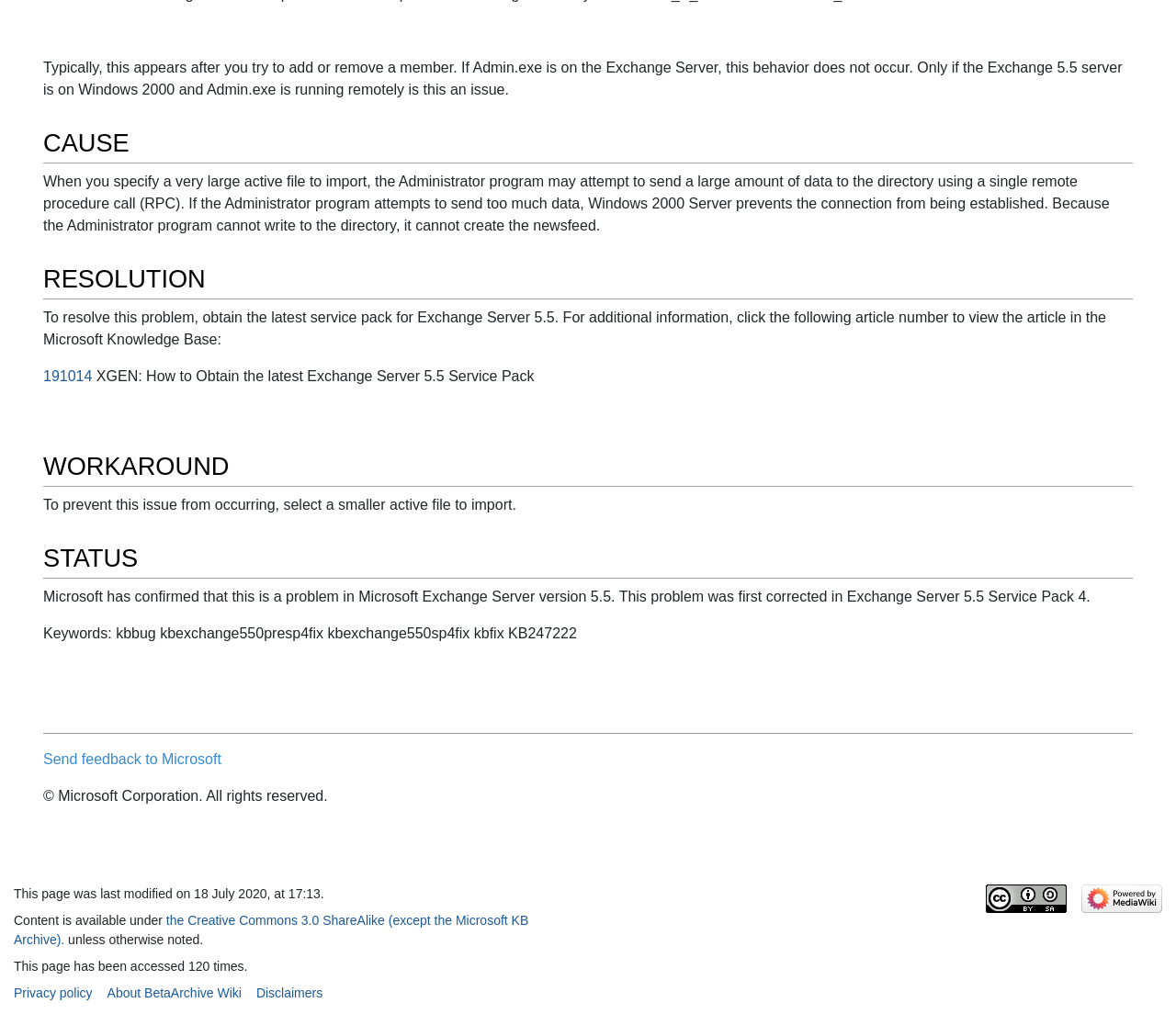What is the status of this problem?
Can you give a detailed and elaborate answer to the question?

The 'STATUS' section confirms that this is a problem in Microsoft Exchange Server version 5.5, and it was first corrected in Exchange Server 5.5 Service Pack 4. This information is provided by Microsoft.